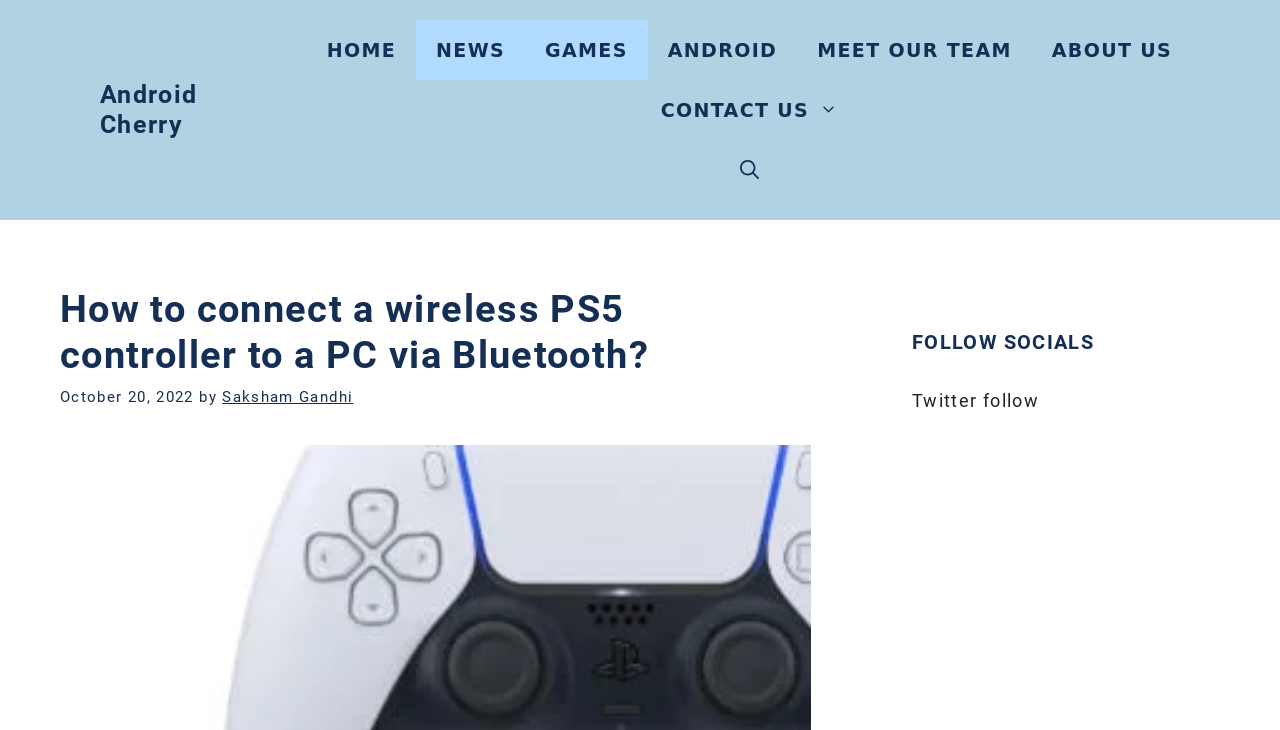Kindly determine the bounding box coordinates of the area that needs to be clicked to fulfill this instruction: "read the article".

[0.047, 0.393, 0.634, 0.518]